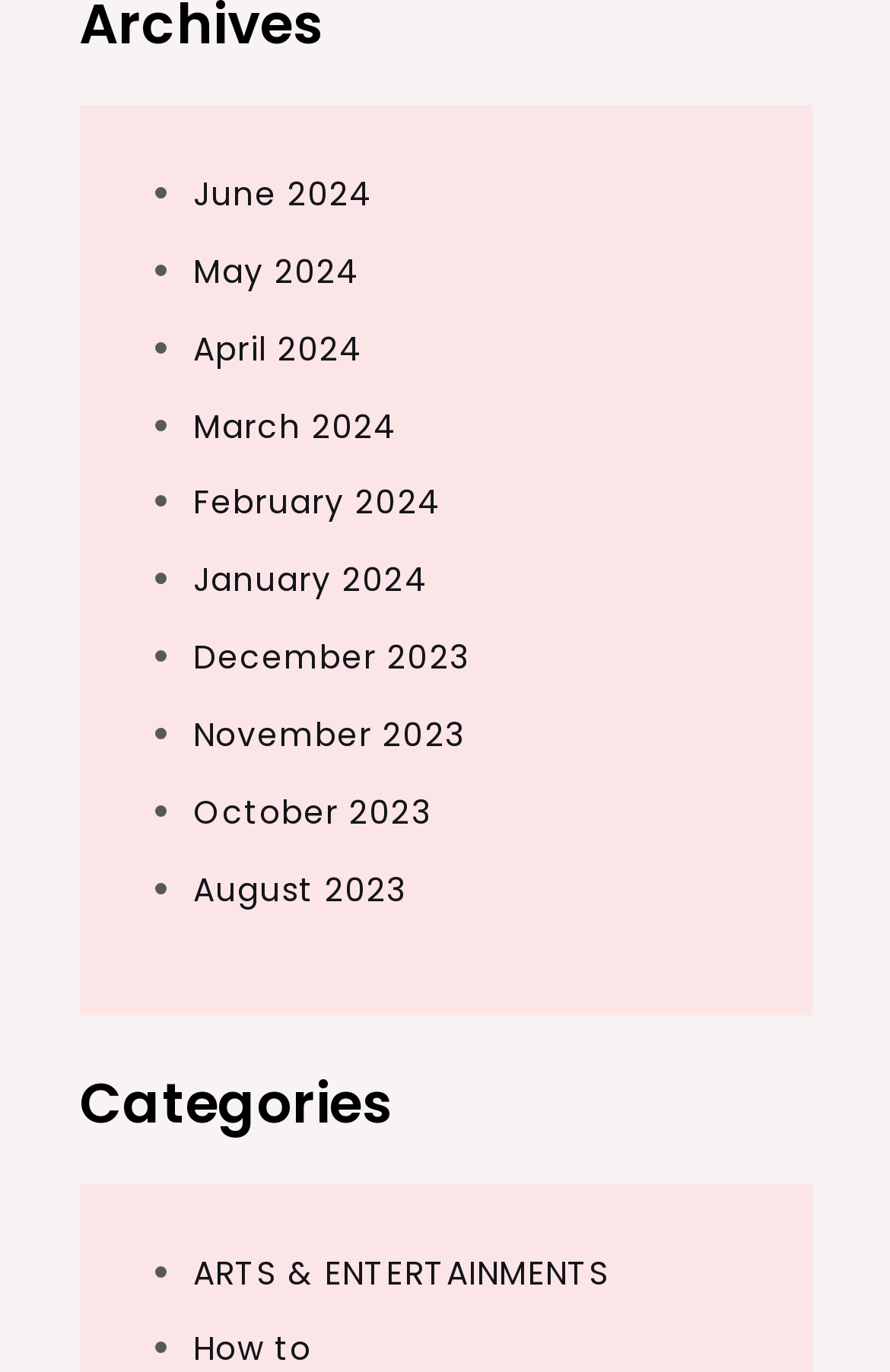Provide the bounding box coordinates of the section that needs to be clicked to accomplish the following instruction: "view June 2024."

[0.217, 0.124, 0.42, 0.158]